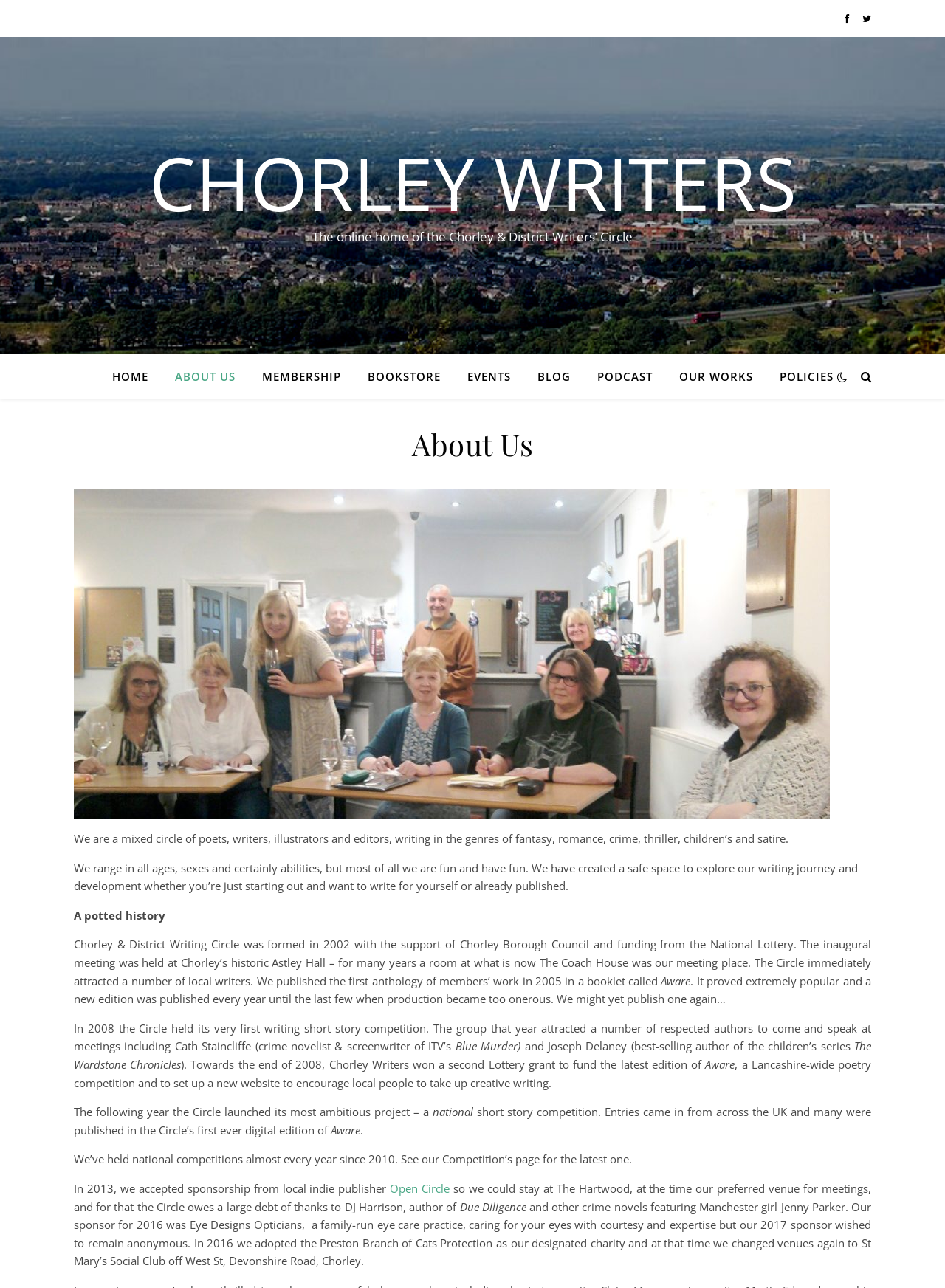Find the bounding box coordinates for the HTML element described as: "About Us". The coordinates should consist of four float values between 0 and 1, i.e., [left, top, right, bottom].

[0.172, 0.275, 0.261, 0.309]